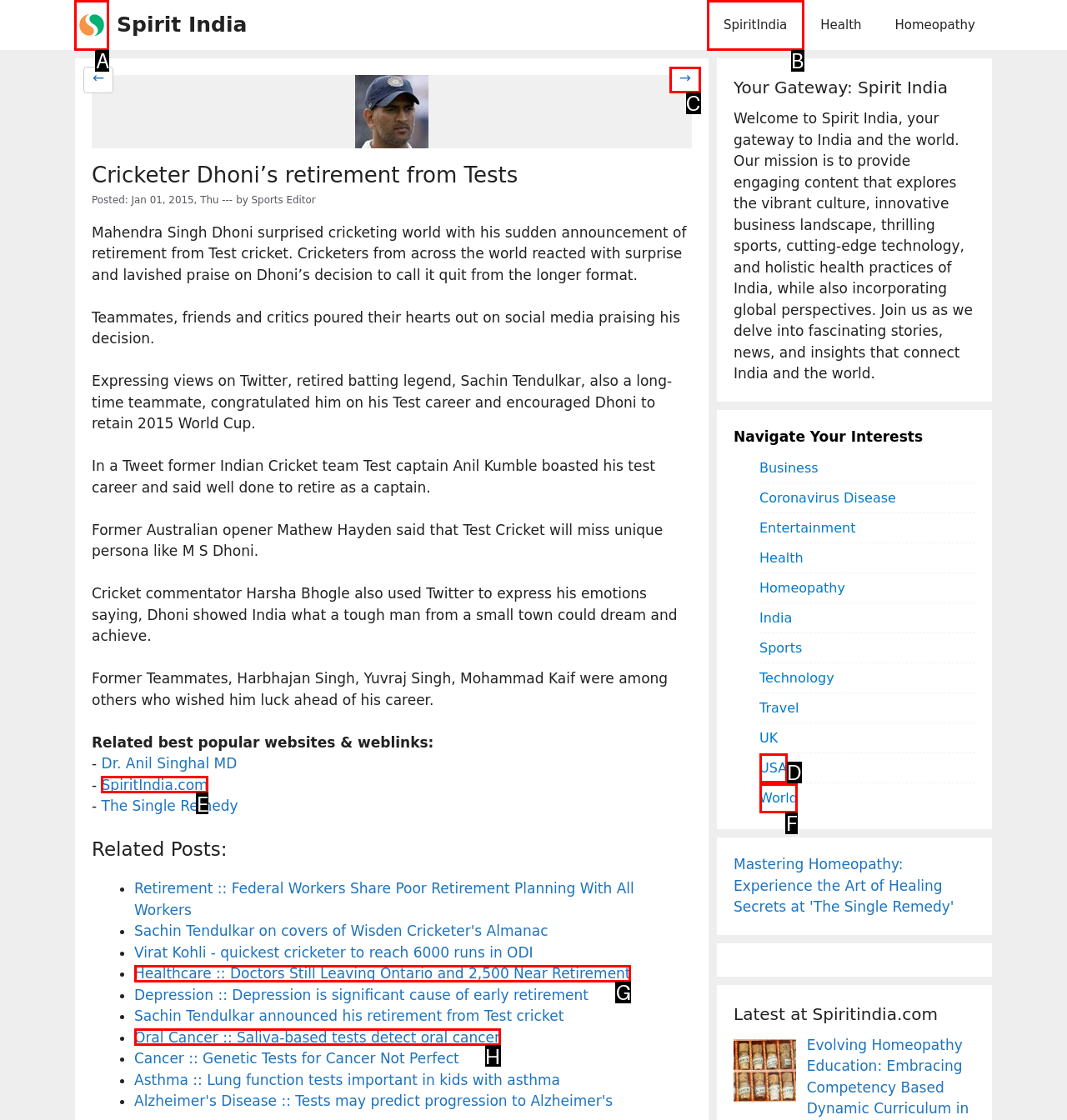Show which HTML element I need to click to perform this task: Click the 'Submit' button Answer with the letter of the correct choice.

None